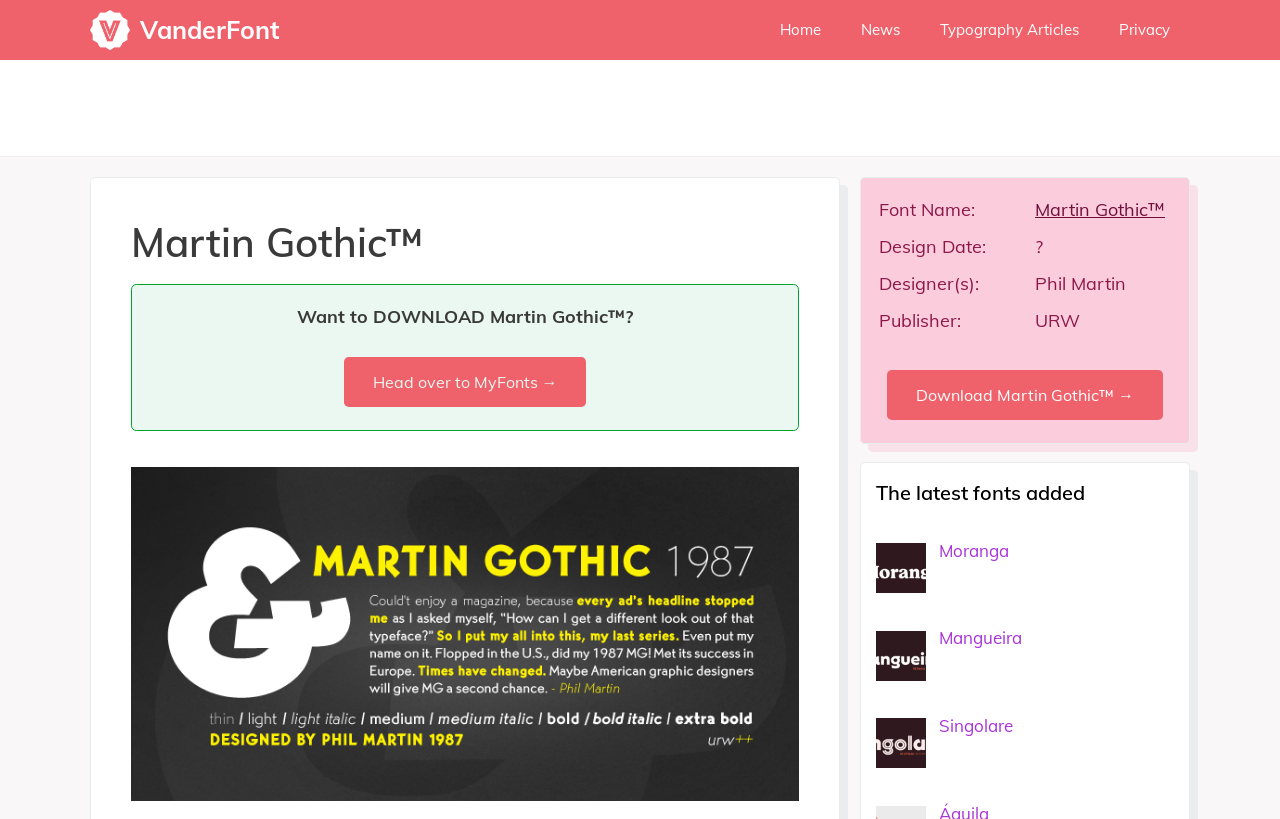Illustrate the webpage thoroughly, mentioning all important details.

The webpage is about downloading the Martin Gothic™ font. At the top, there is a navigation bar with several links, including "VanderFont" (with an accompanying image), "Home", "News", "Typography Articles", and "Privacy". Below the navigation bar, there is a prominent header section with the title "Martin Gothic™" and a subheading "Want to DOWNLOAD Martin Gothic™?" followed by a link to "Head over to MyFonts →".

On the left side of the page, there is a section with font details, including "Font Name:", "Design Date:", "Designer(s):", and "Publisher:". The corresponding information for the Martin Gothic™ font is displayed next to each label.

On the right side of the page, there is a call-to-action button "Download Martin Gothic™ →" to initiate the font download process. Below this button, there is a section titled "The latest fonts added" with links to other fonts, including "Moranga", "Mangueira", and "Singolare".